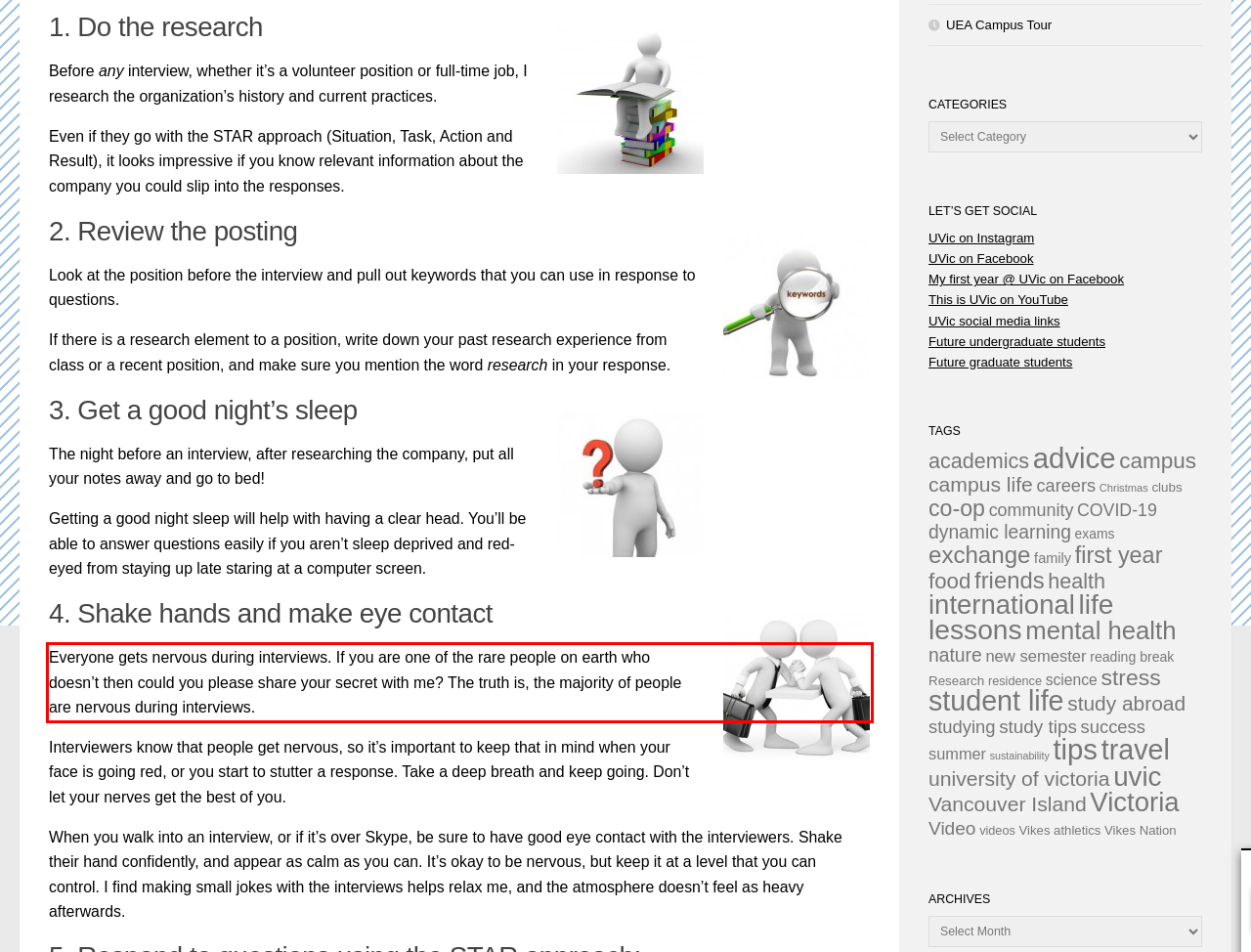Examine the screenshot of the webpage, locate the red bounding box, and perform OCR to extract the text contained within it.

Everyone gets nervous during interviews. If you are one of the rare people on earth who doesn’t then could you please share your secret with me? The truth is, the majority of people are nervous during interviews.